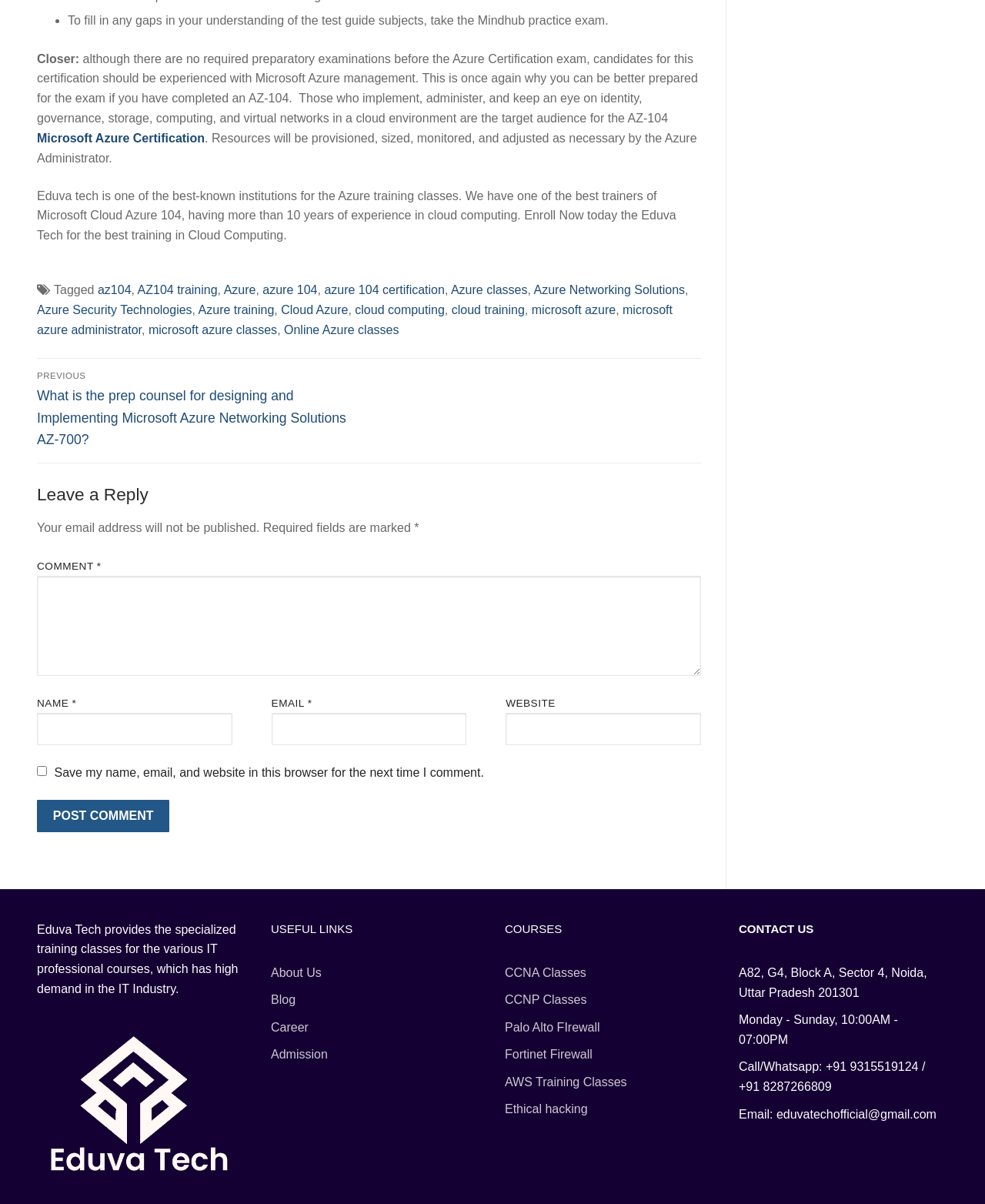What is the location of Eduva Tech?
Relying on the image, give a concise answer in one word or a brief phrase.

A82, G4, Block A, Sector 4, Noida, Uttar Pradesh 201301